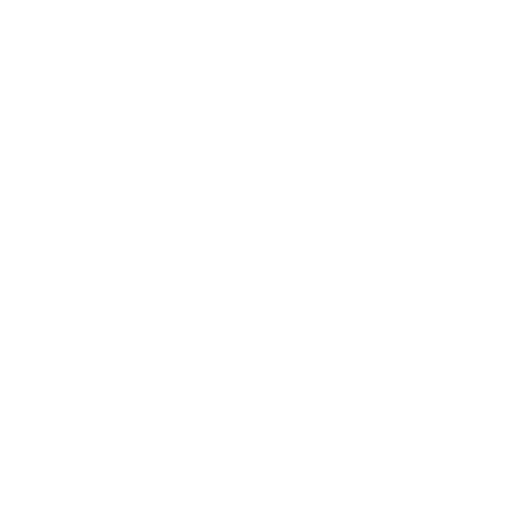Provide a comprehensive description of the image.

The image features a sophisticated logo design that represents the "Flosfloris Milano" brand. The logo is characterized by elegant typography that exudes a sense of luxury and refinement, resonating with the brand's focus on high-quality fragrances. This emblematic representation blends seamlessly with the aesthetic of the luxury product offering, particularly highlighting its association with upscale items such as perfumes. The logo likely aims to evoke a feeling of sophistication and exclusivity, appealing to a discerning clientele seeking premium fragrance experiences.